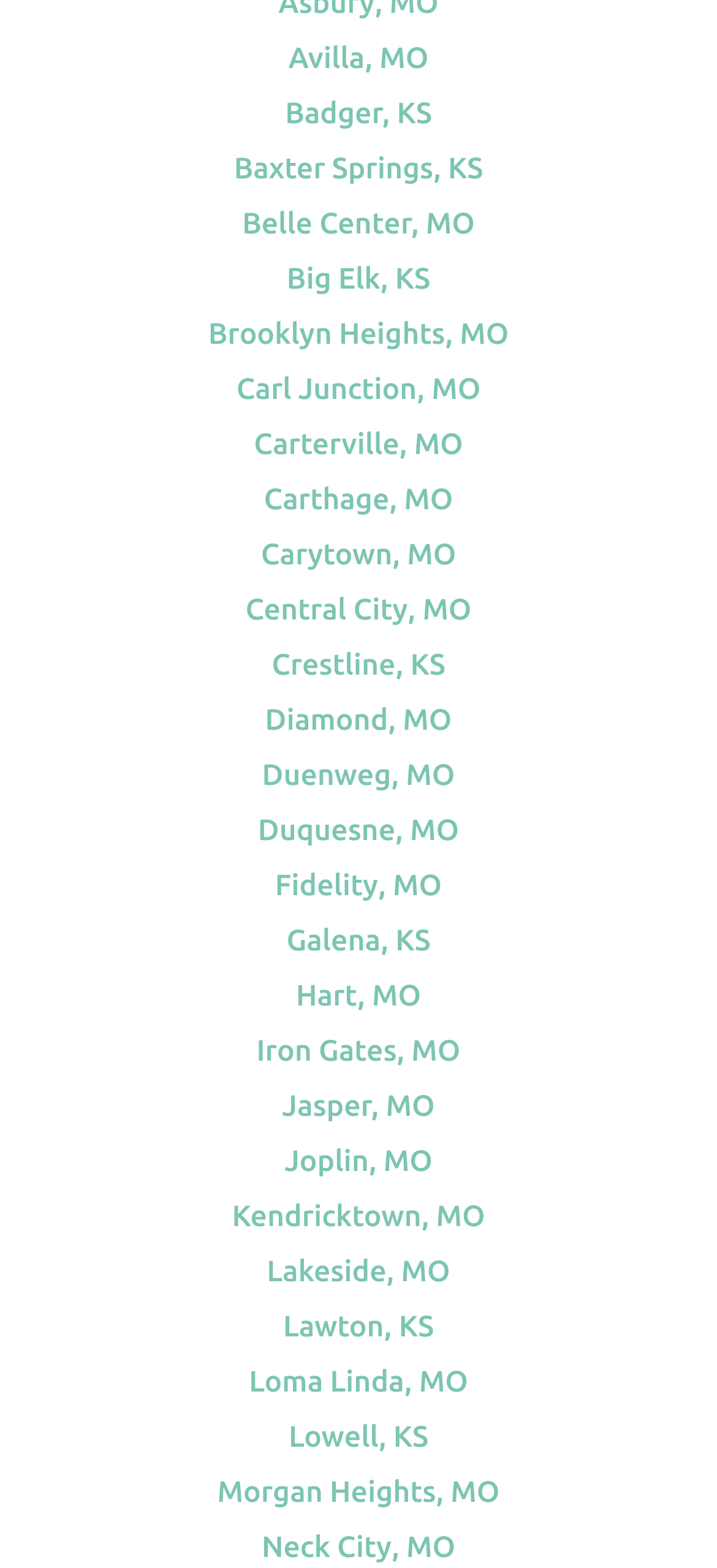Could you determine the bounding box coordinates of the clickable element to complete the instruction: "visit Avilla, MO"? Provide the coordinates as four float numbers between 0 and 1, i.e., [left, top, right, bottom].

[0.402, 0.027, 0.598, 0.048]